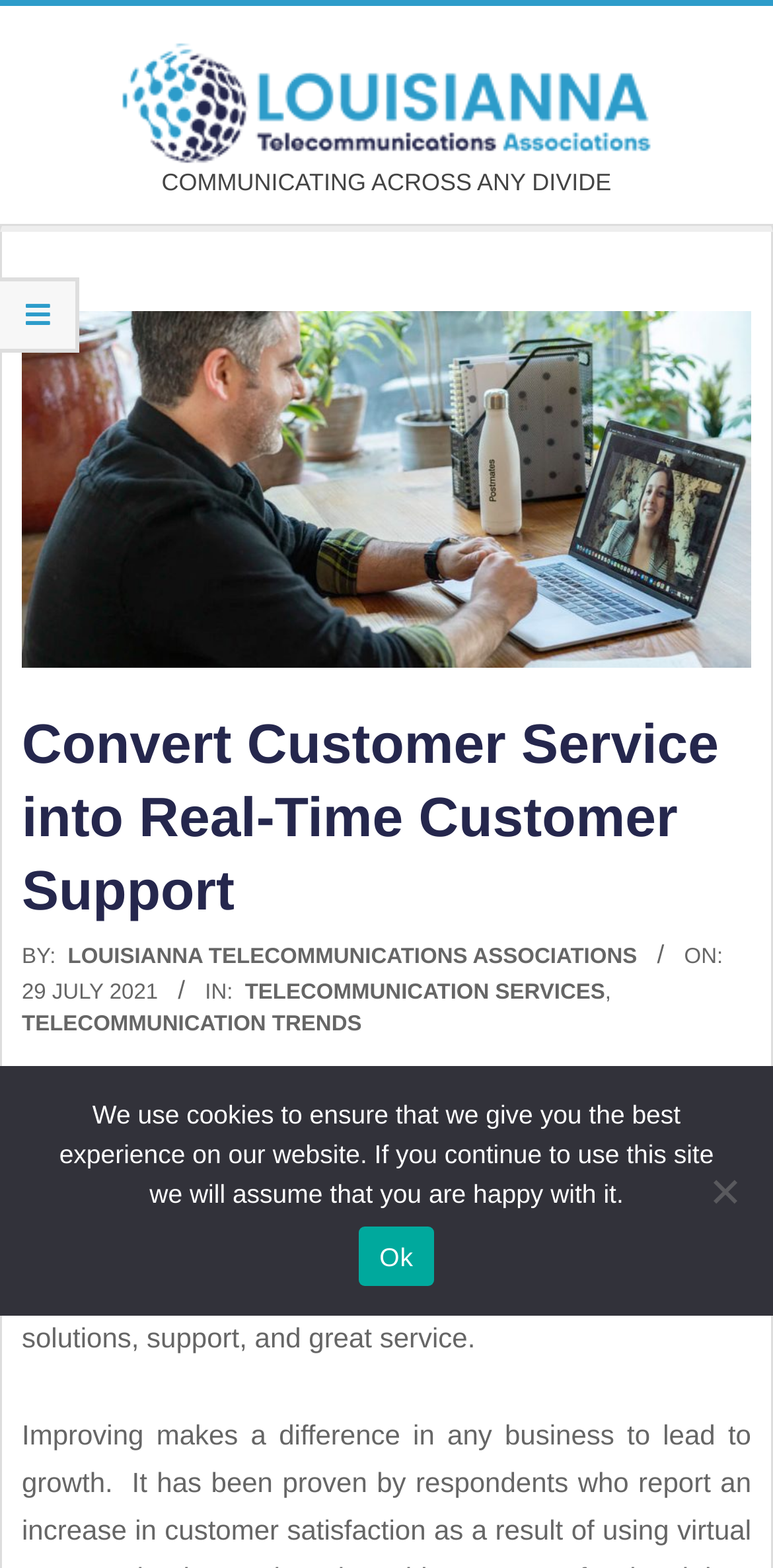Predict the bounding box coordinates for the UI element described as: "parent_node: LOUISIANNA TELECOMMUNICATIONS ASSOCIATIONS". The coordinates should be four float numbers between 0 and 1, presented as [left, top, right, bottom].

[0.038, 0.023, 0.962, 0.109]